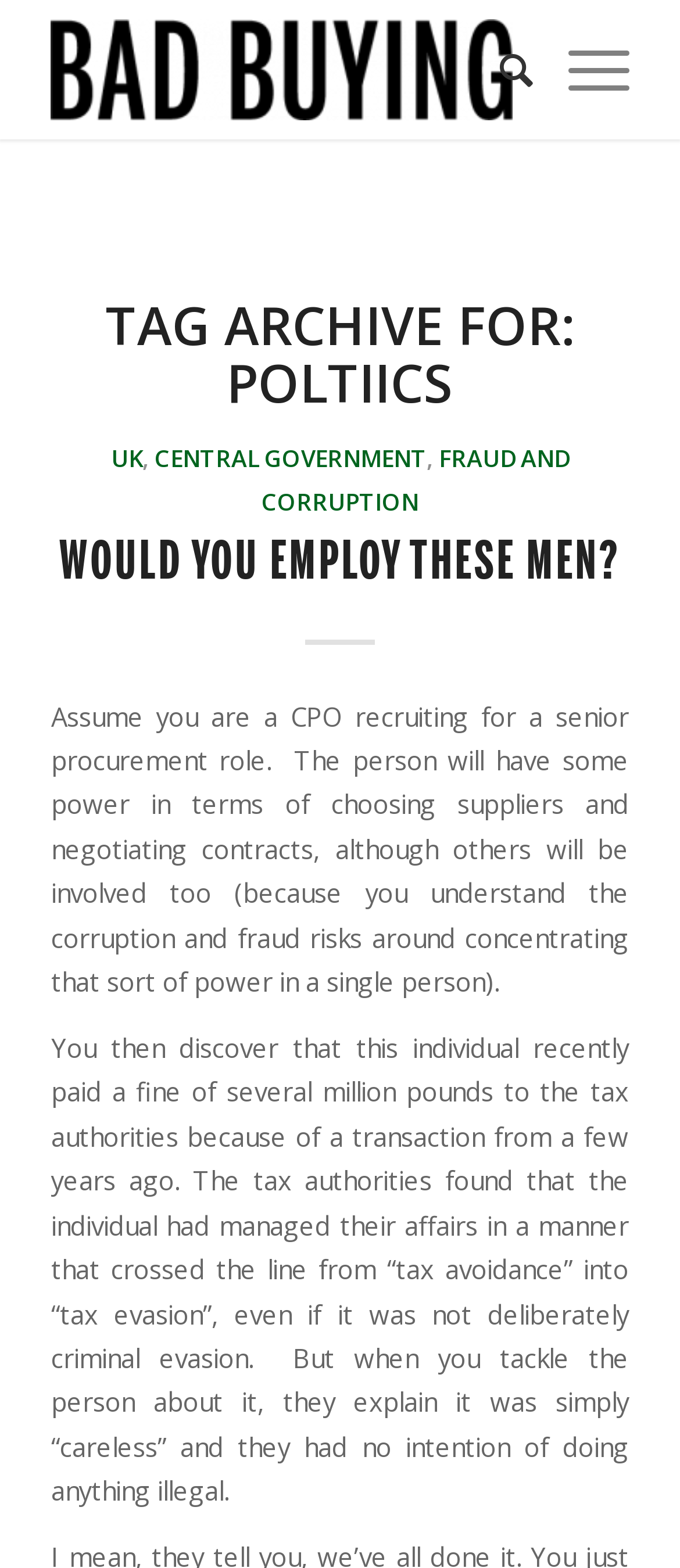Please reply to the following question with a single word or a short phrase:
What is the role of the person being recruited?

Senior procurement role